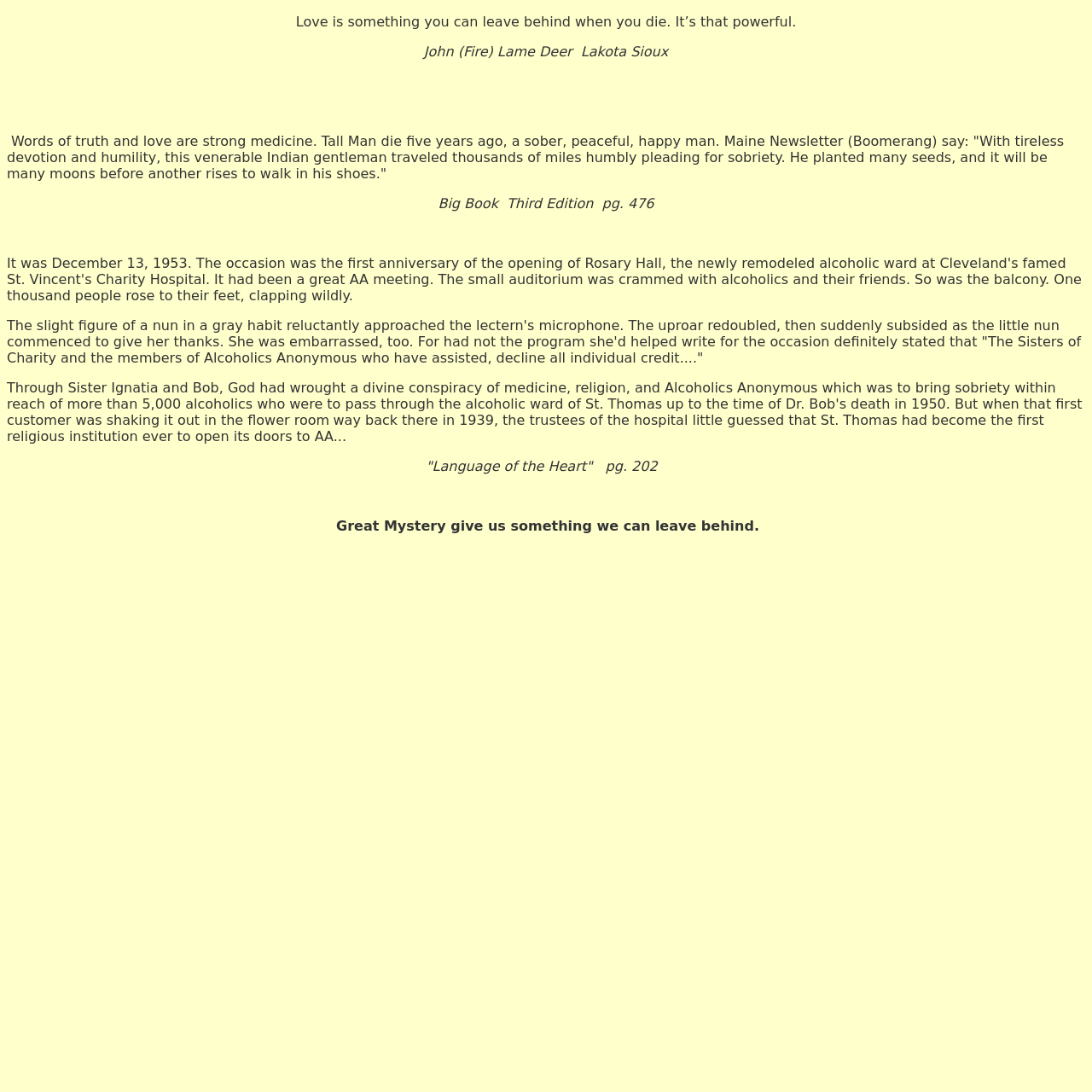What is the name of the hospital mentioned in the text? Look at the image and give a one-word or short phrase answer.

St. Thomas